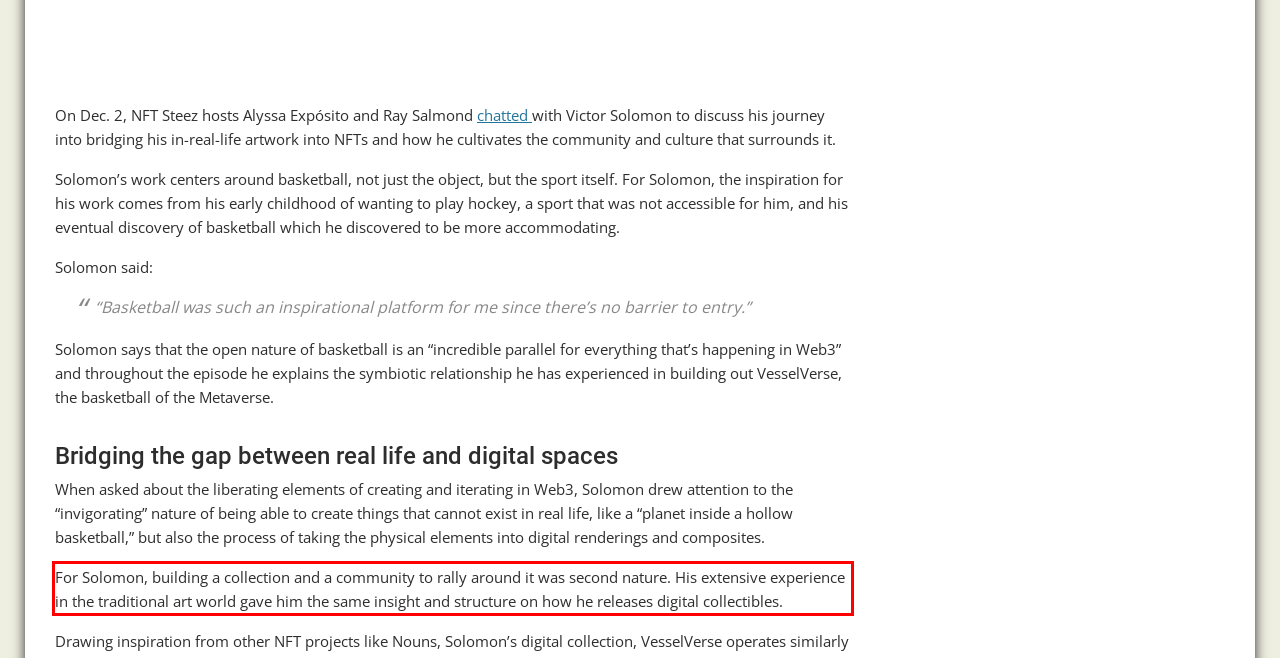There is a screenshot of a webpage with a red bounding box around a UI element. Please use OCR to extract the text within the red bounding box.

For Solomon, building a collection and a community to rally around it was second nature. His extensive experience in the traditional art world gave him the same insight and structure on how he releases digital collectibles.